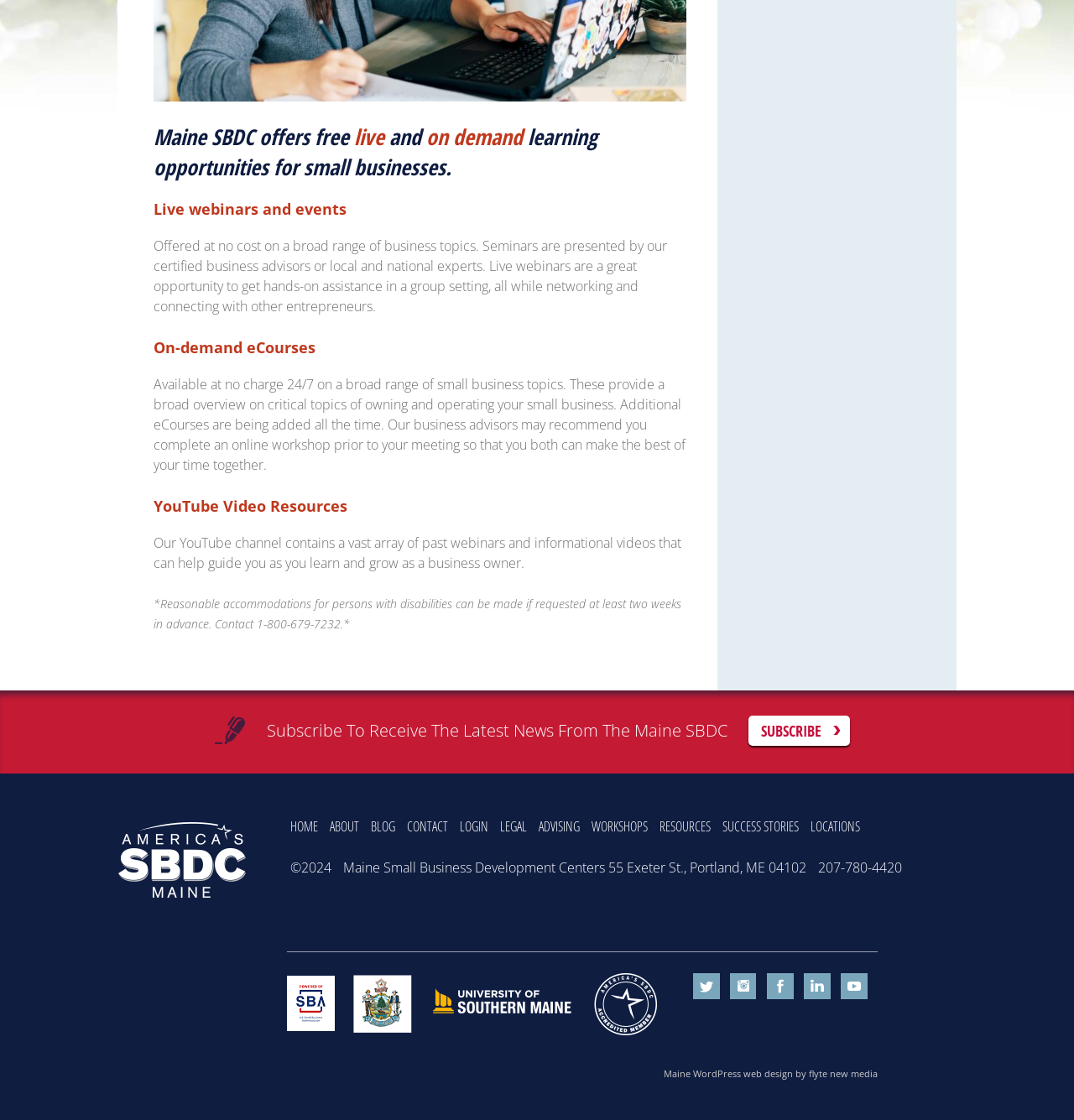From the screenshot, find the bounding box of the UI element matching this description: "on demand". Supply the bounding box coordinates in the form [left, top, right, bottom], each a float between 0 and 1.

[0.397, 0.109, 0.487, 0.136]